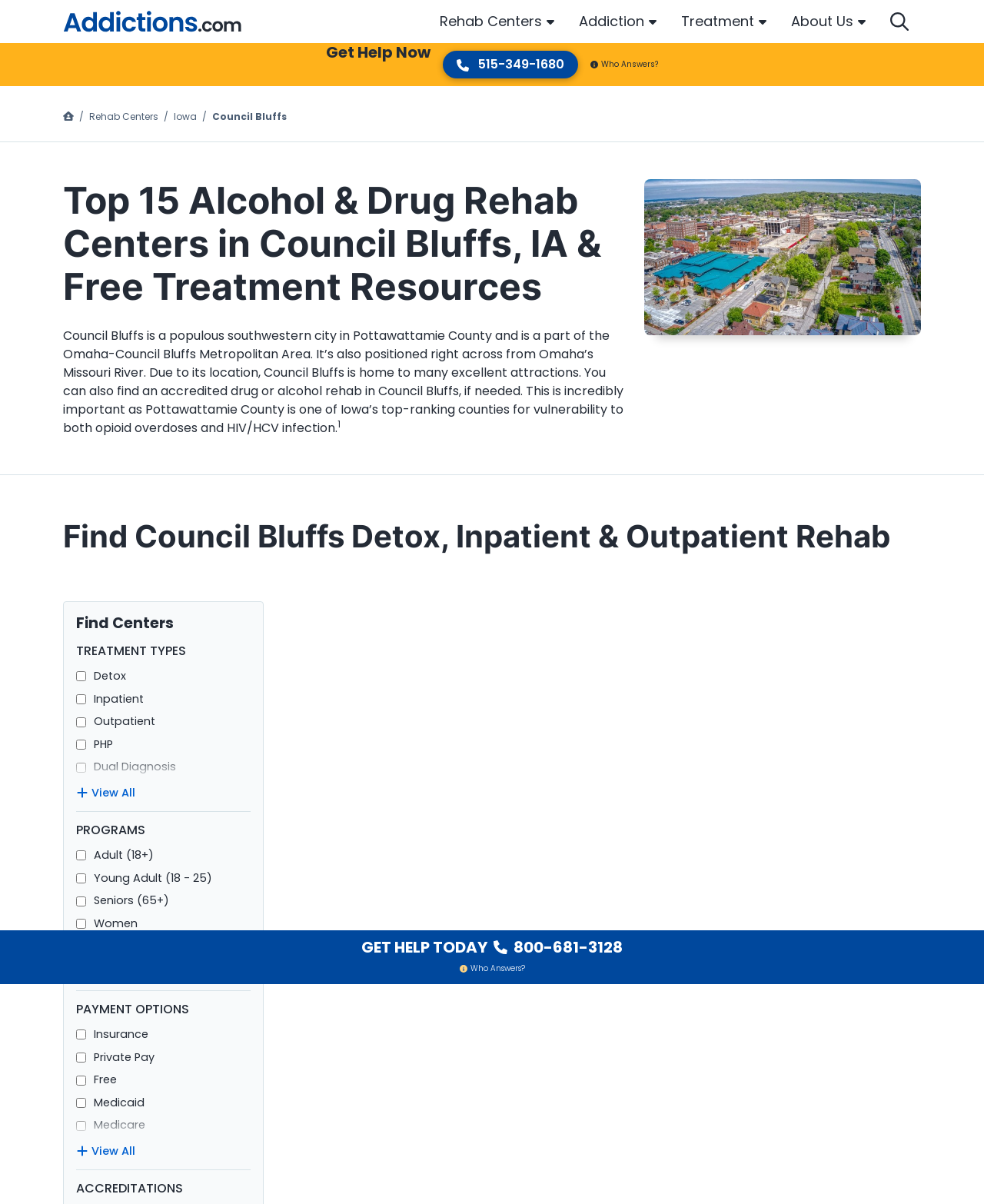What is the phone number to get help?
Based on the screenshot, provide a one-word or short-phrase response.

800-681-3128